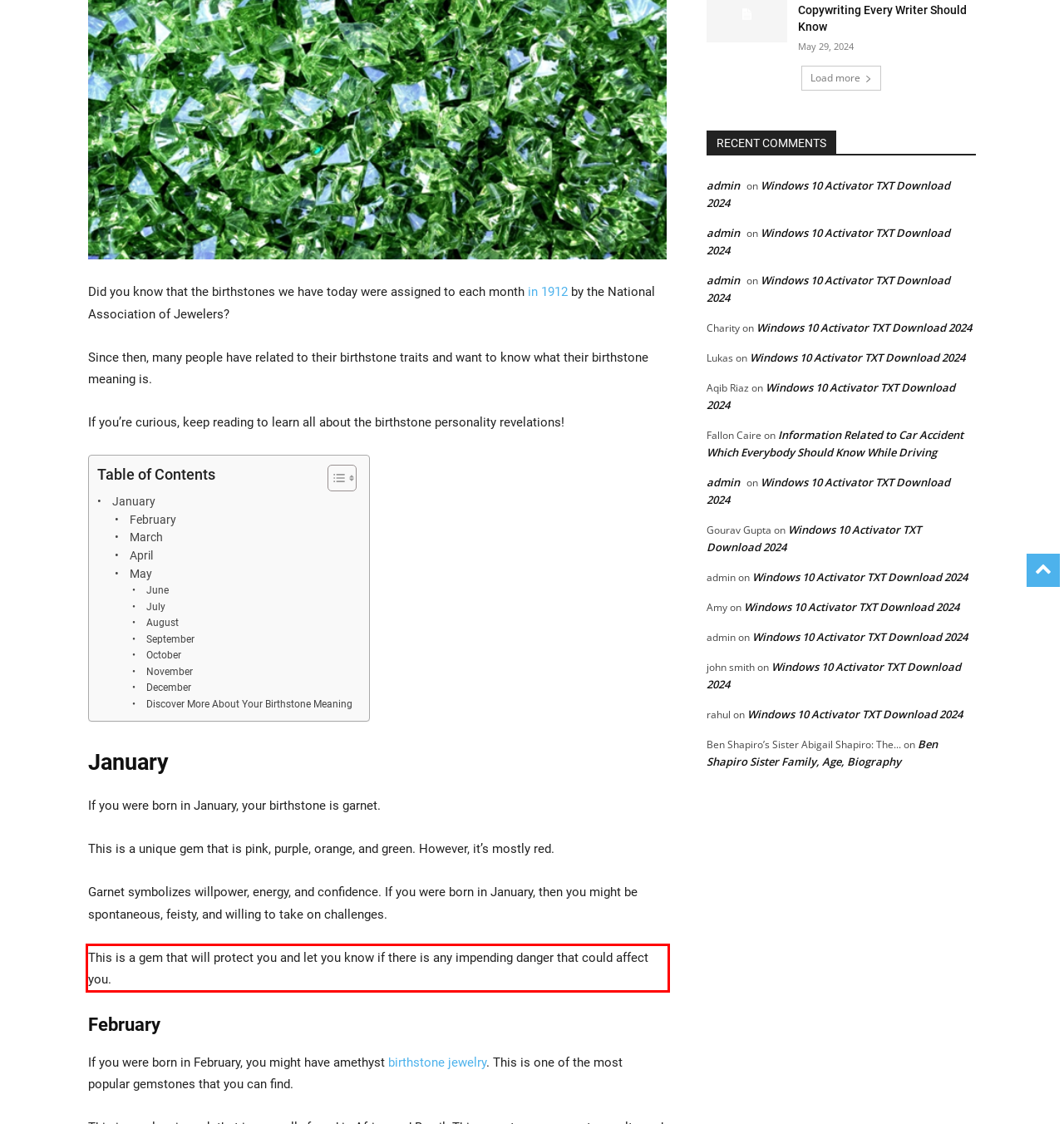Analyze the screenshot of a webpage where a red rectangle is bounding a UI element. Extract and generate the text content within this red bounding box.

This is a gem that will protect you and let you know if there is any impending danger that could affect you.